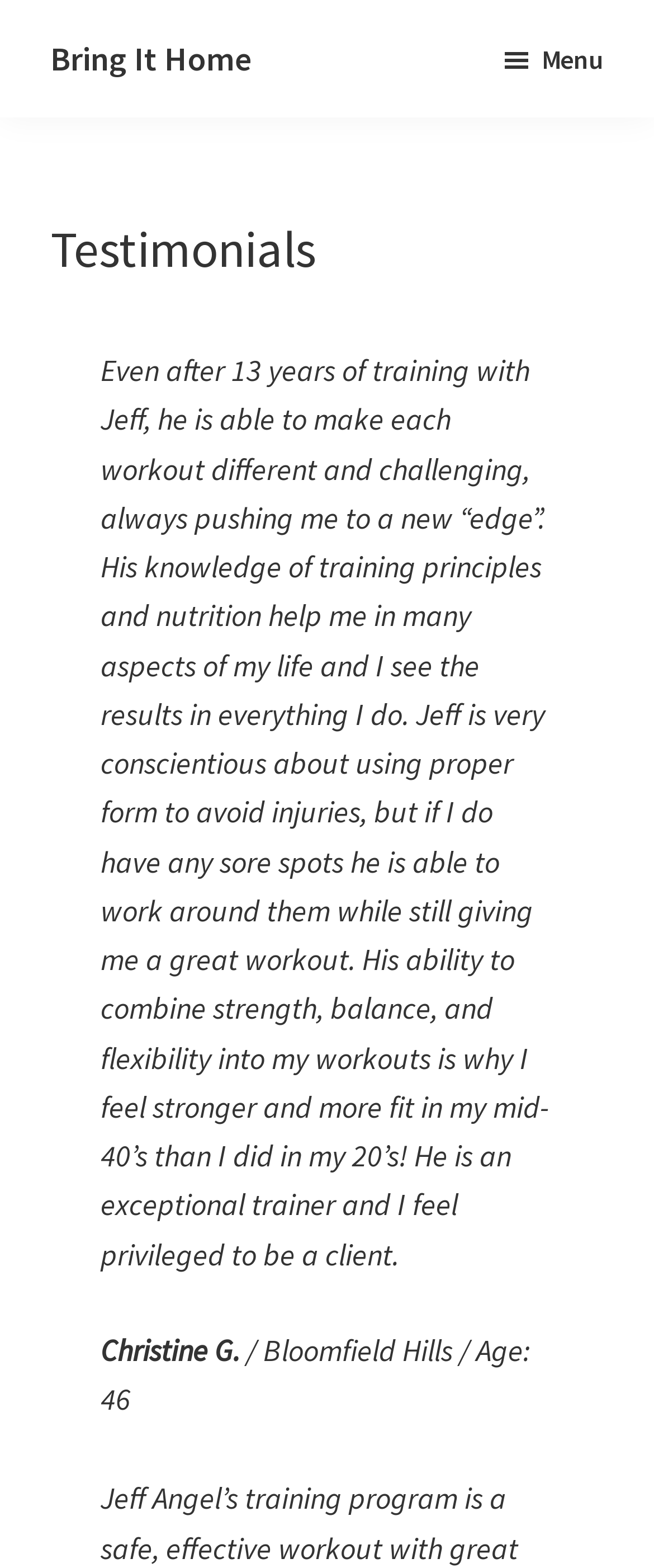How old is Christine G.?
From the image, respond with a single word or phrase.

46